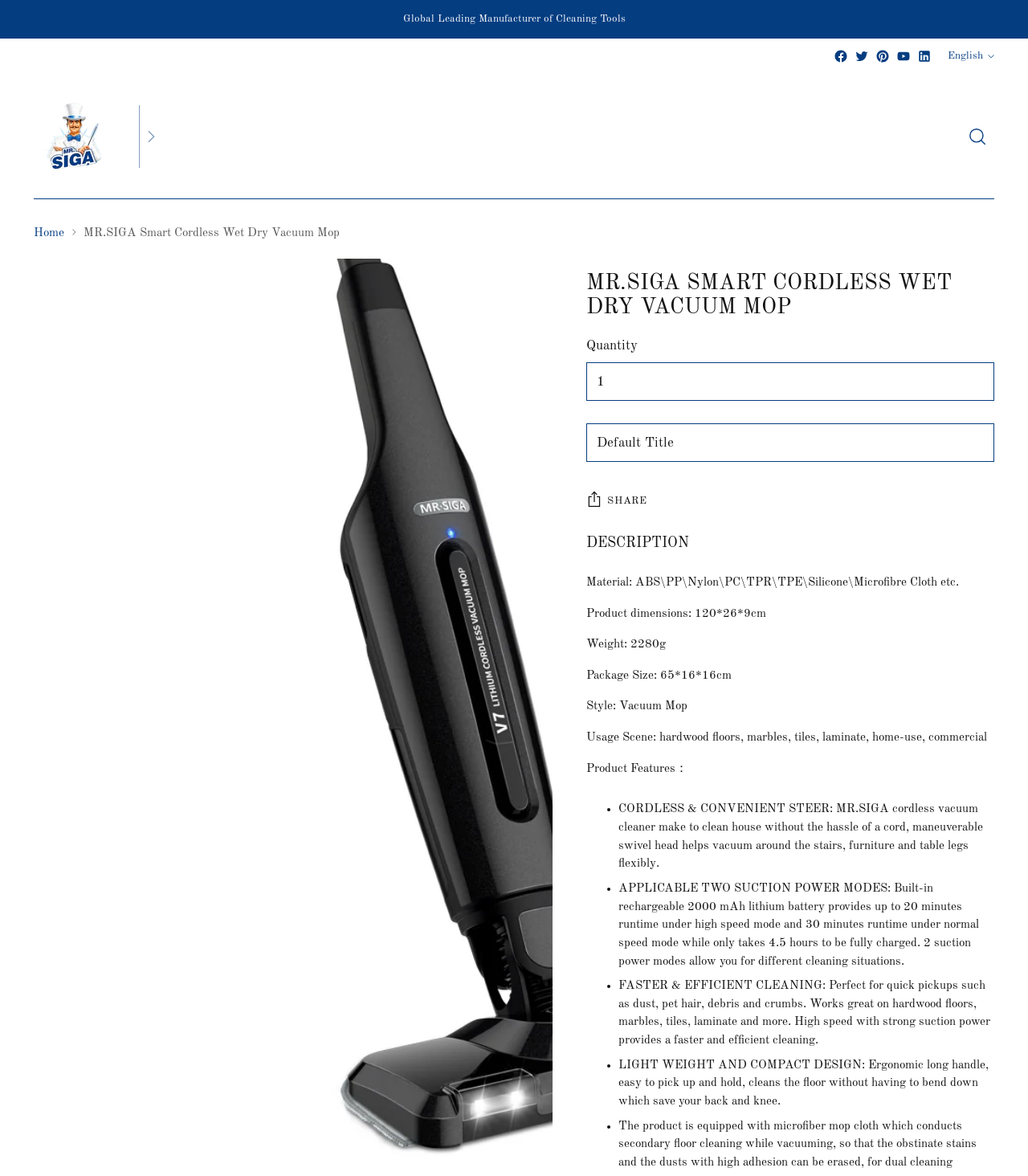Please specify the bounding box coordinates of the clickable region to carry out the following instruction: "Switch to English language". The coordinates should be four float numbers between 0 and 1, in the format [left, top, right, bottom].

None